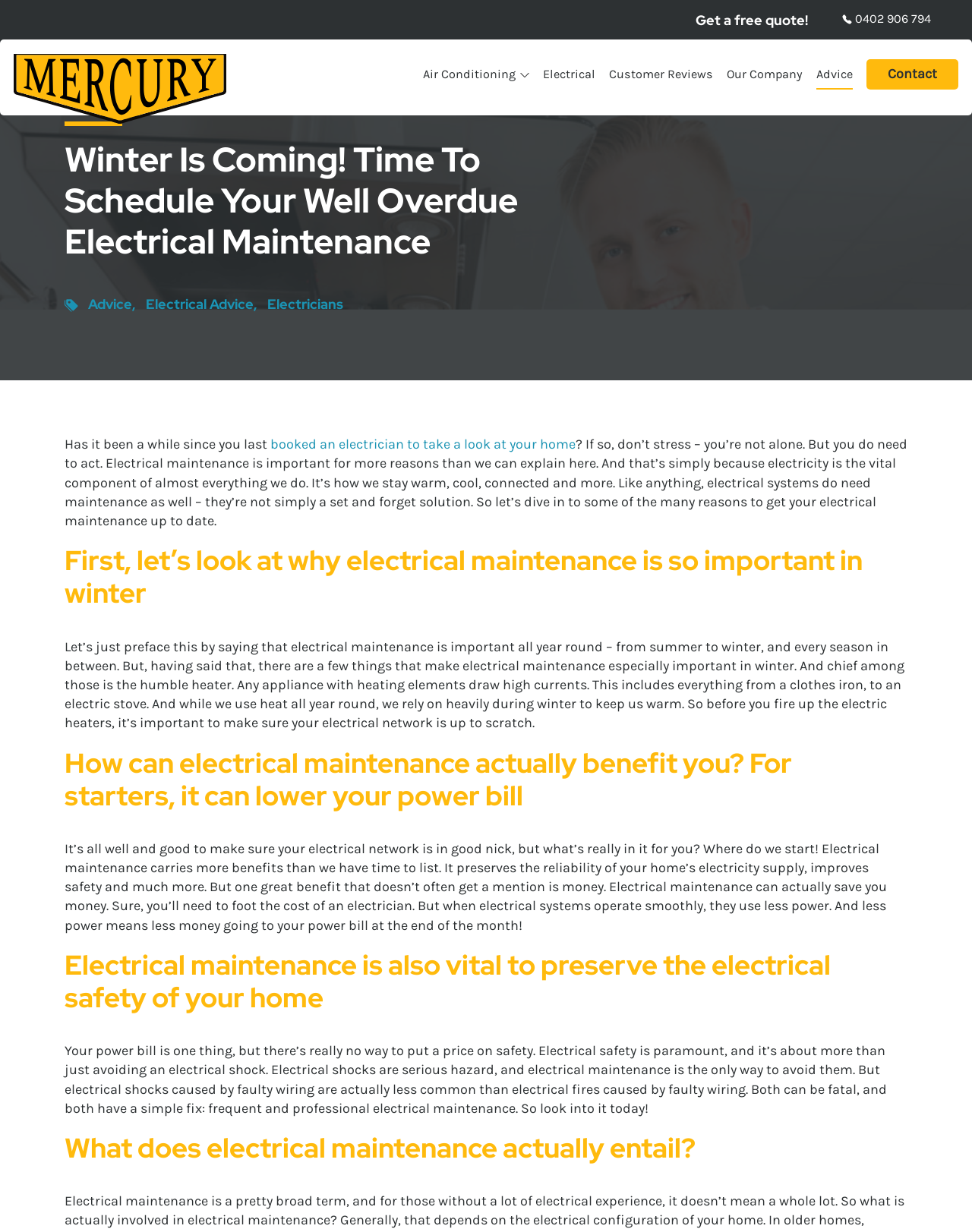Predict the bounding box coordinates of the area that should be clicked to accomplish the following instruction: "Visit Mercury Installations". The bounding box coordinates should consist of four float numbers between 0 and 1, i.e., [left, top, right, bottom].

[0.042, 0.043, 0.261, 0.1]